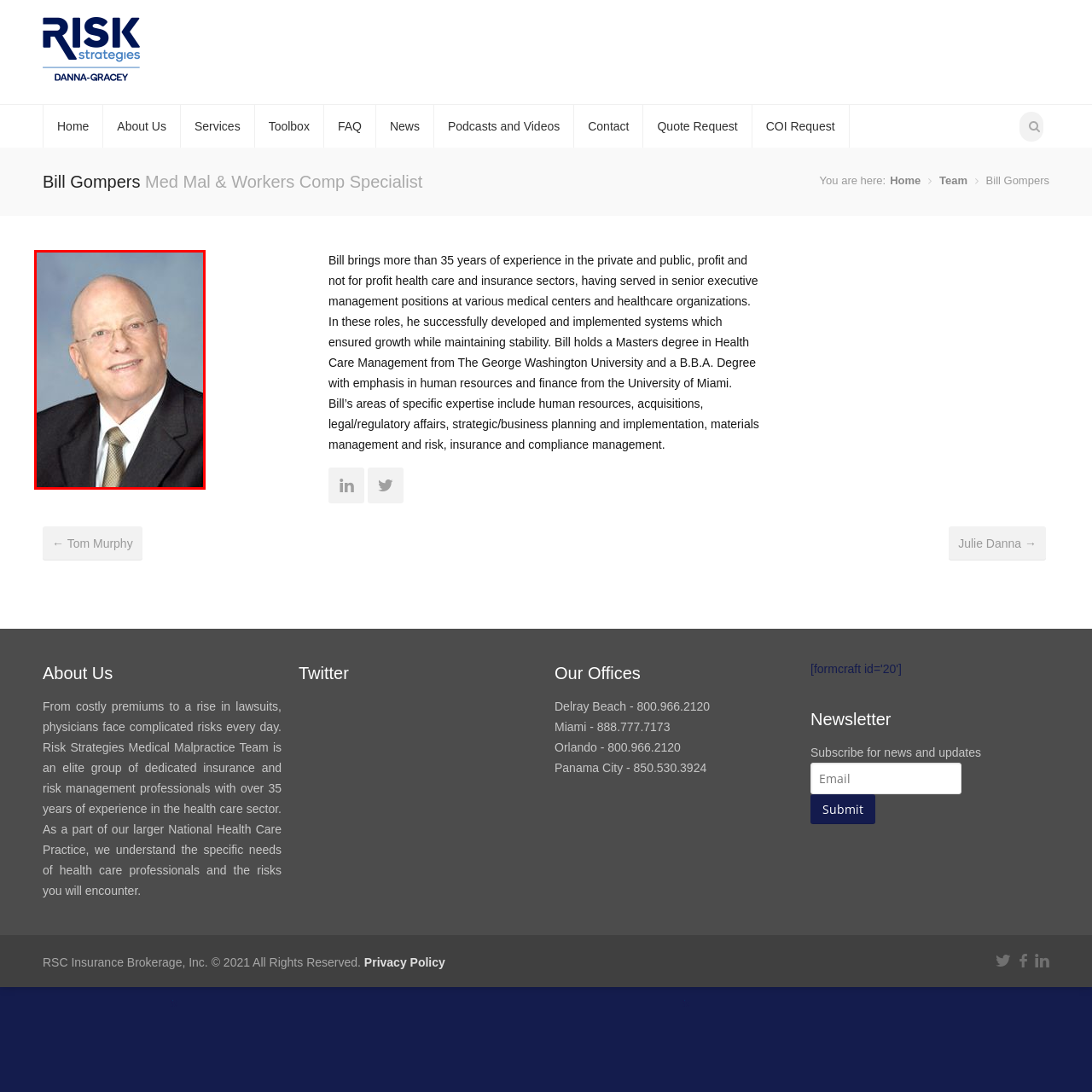Please look at the image highlighted by the red bounding box and provide a single word or phrase as an answer to this question:
How many years of experience does Bill Gompers have?

Over 35 years